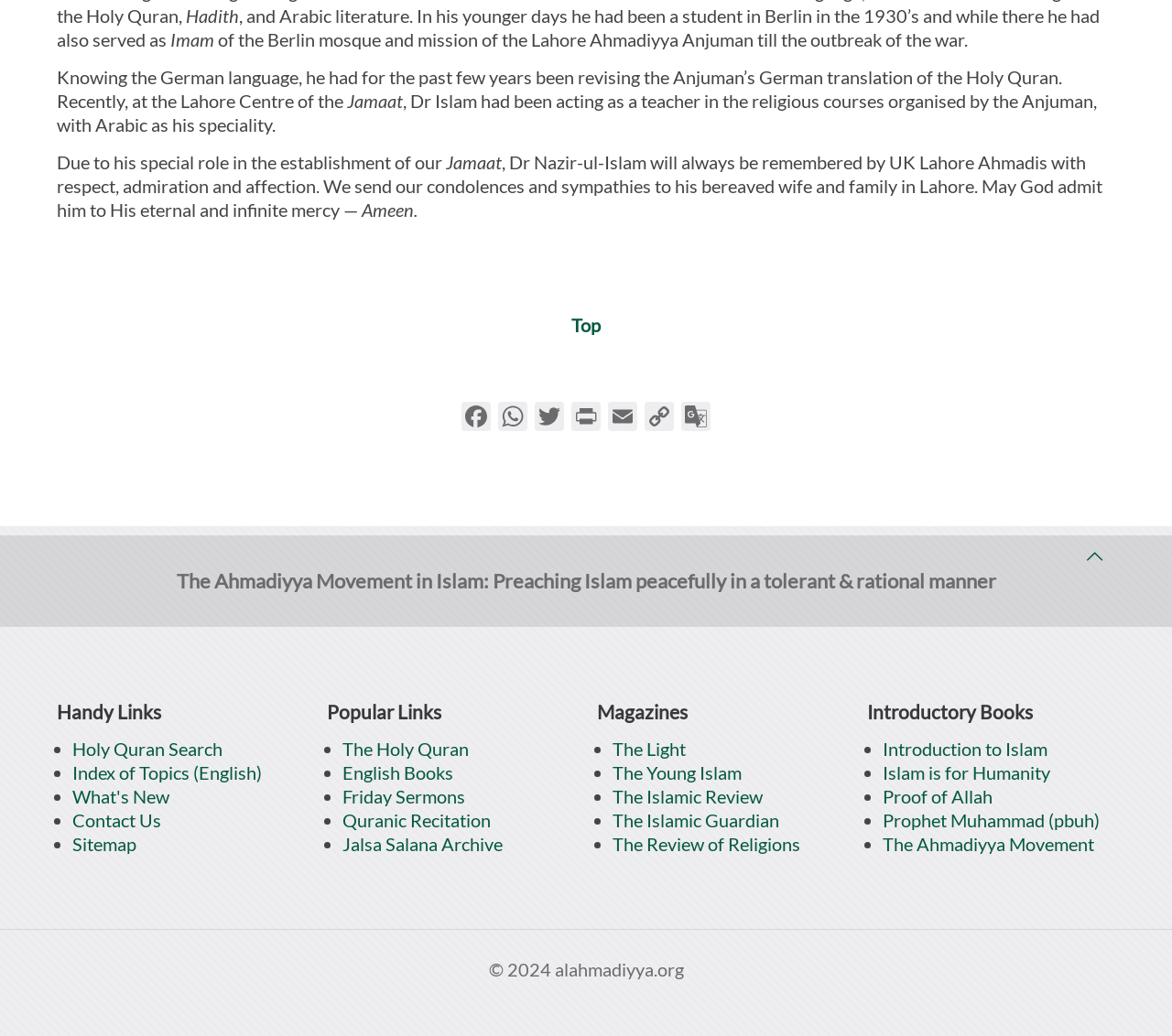Find the bounding box coordinates for the HTML element described as: "Proof of Allah". The coordinates should consist of four float values between 0 and 1, i.e., [left, top, right, bottom].

[0.753, 0.758, 0.847, 0.779]